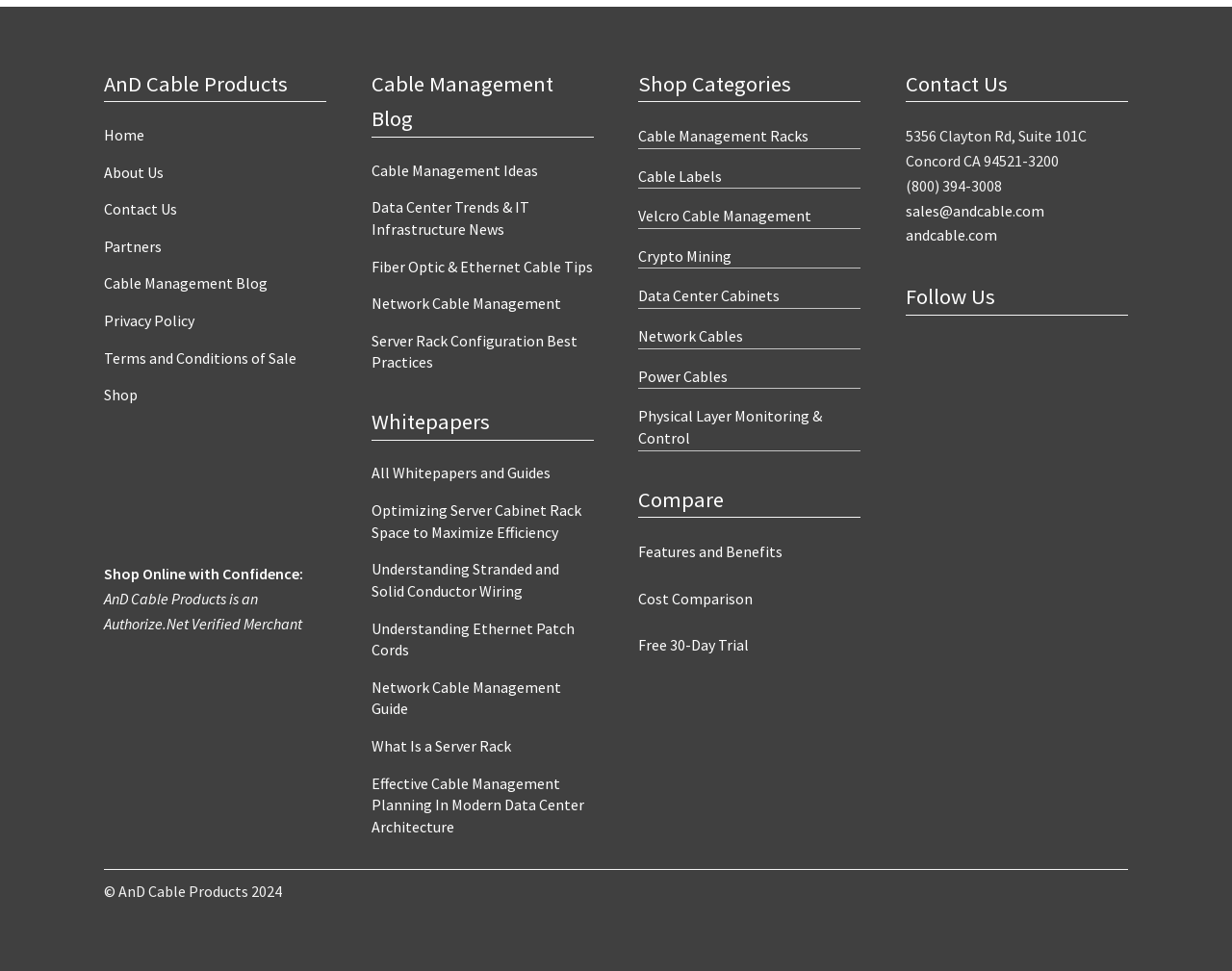What is the company name?
Answer the question with a single word or phrase derived from the image.

AnD Cable Products